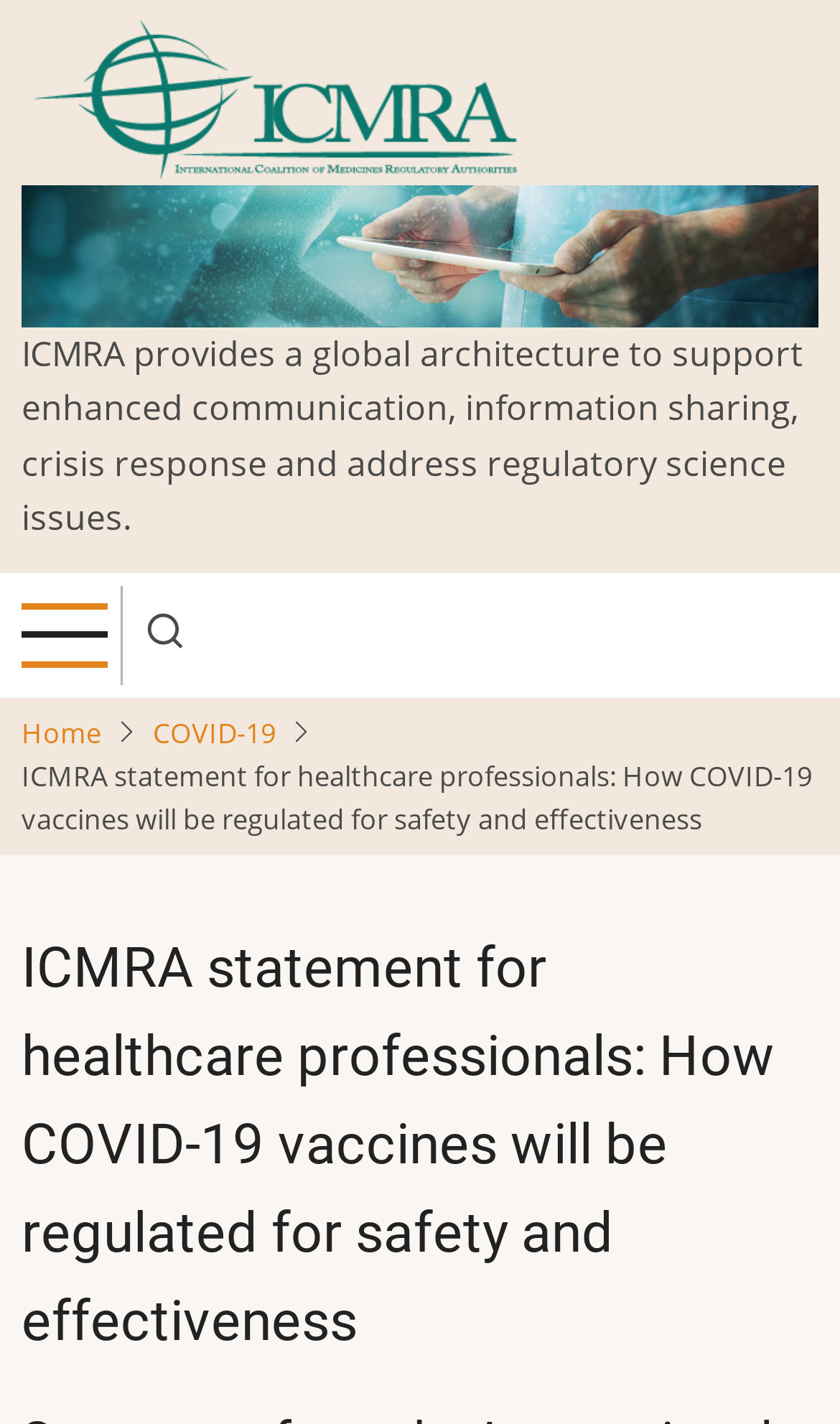Find and provide the bounding box coordinates for the UI element described here: "github". The coordinates should be given as four float numbers between 0 and 1: [left, top, right, bottom].

None